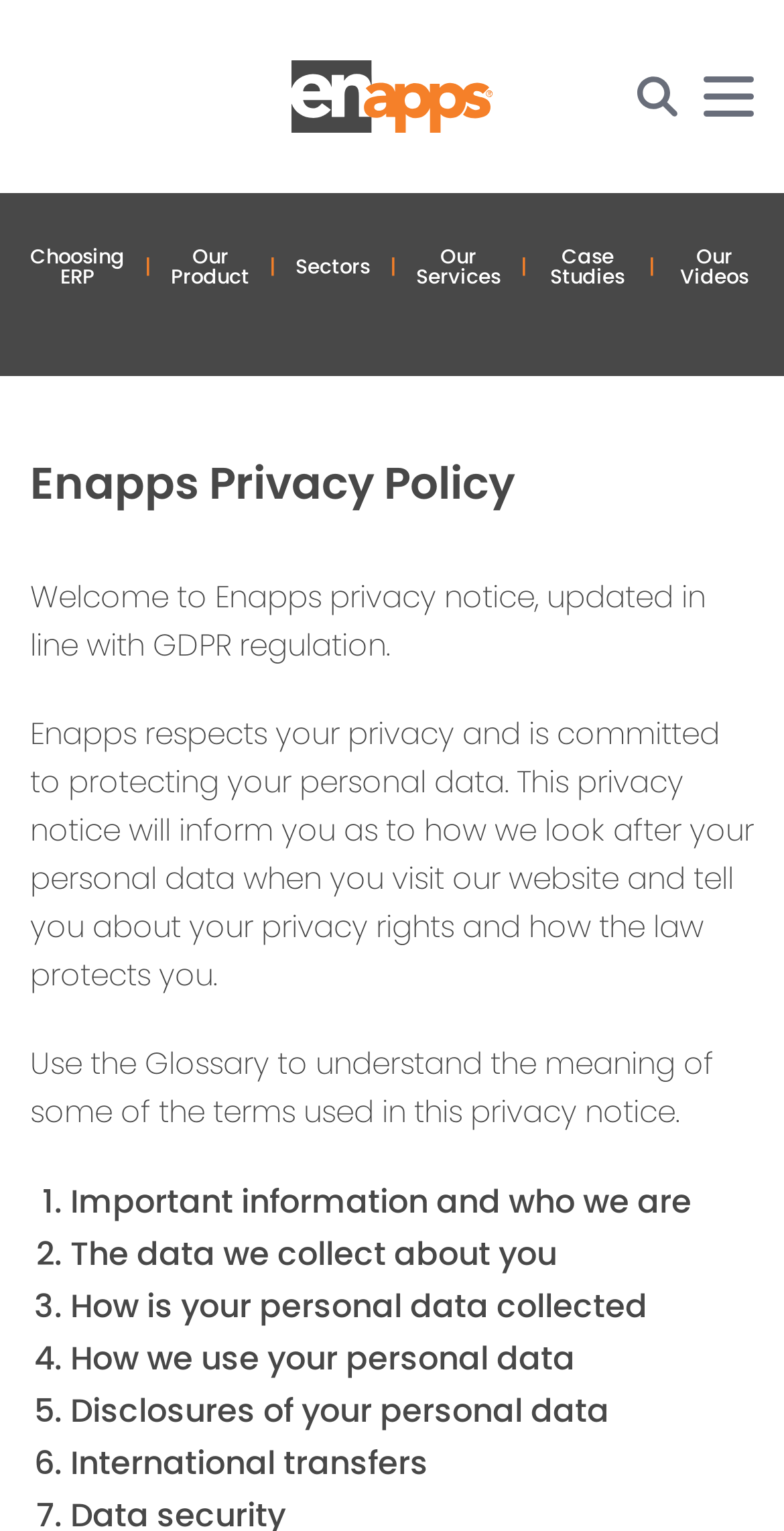Is the website concerned with protecting user privacy?
Using the image as a reference, answer with just one word or a short phrase.

Yes